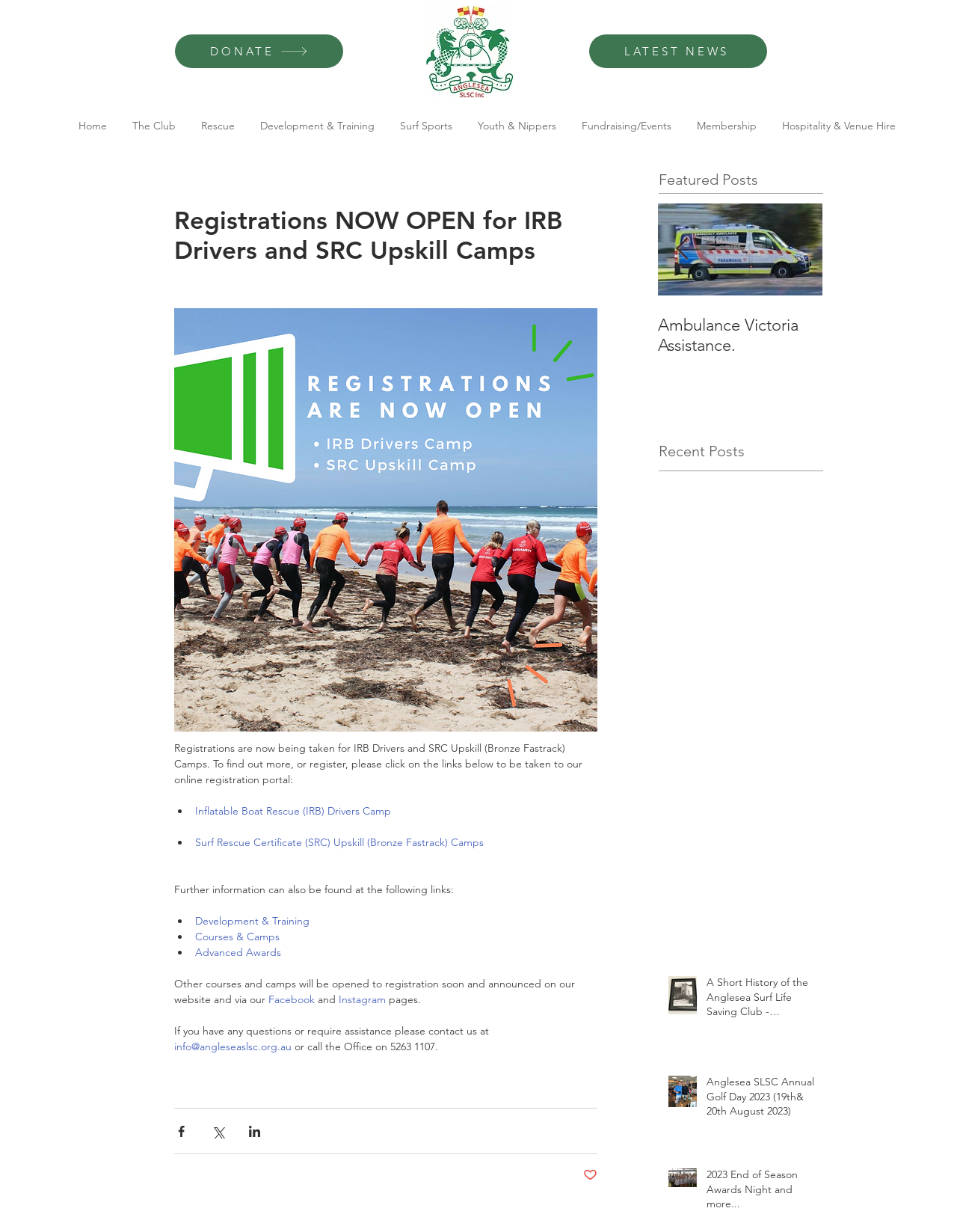What is the contact information provided on this webpage?
Based on the image, answer the question with as much detail as possible.

The webpage provides contact information, including an email address 'info@angleseaslsc.org.au' and a phone number '5263 1107', for users to reach out to the organization with questions or assistance.